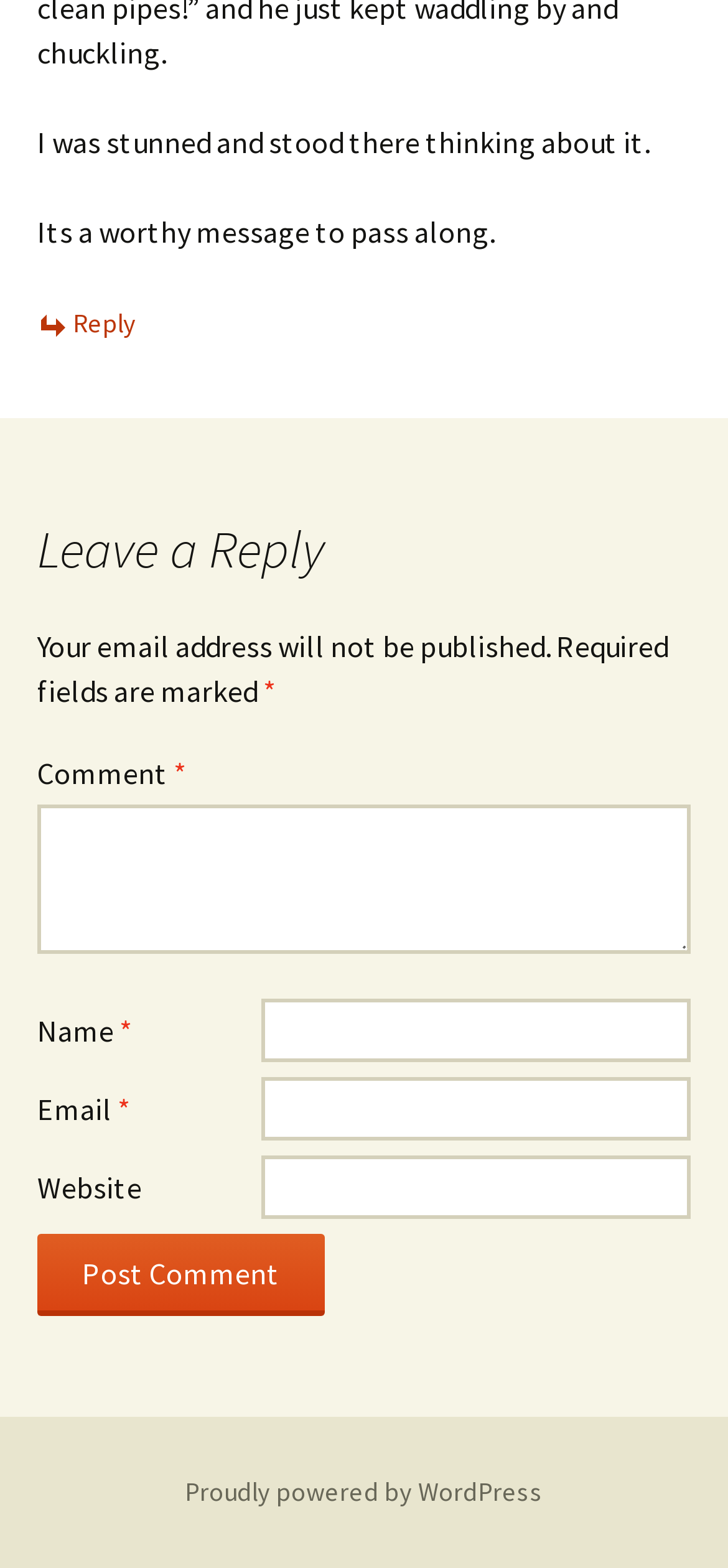What is the message below the 'Leave a Reply' heading?
Give a single word or phrase as your answer by examining the image.

Your email address will not be published.